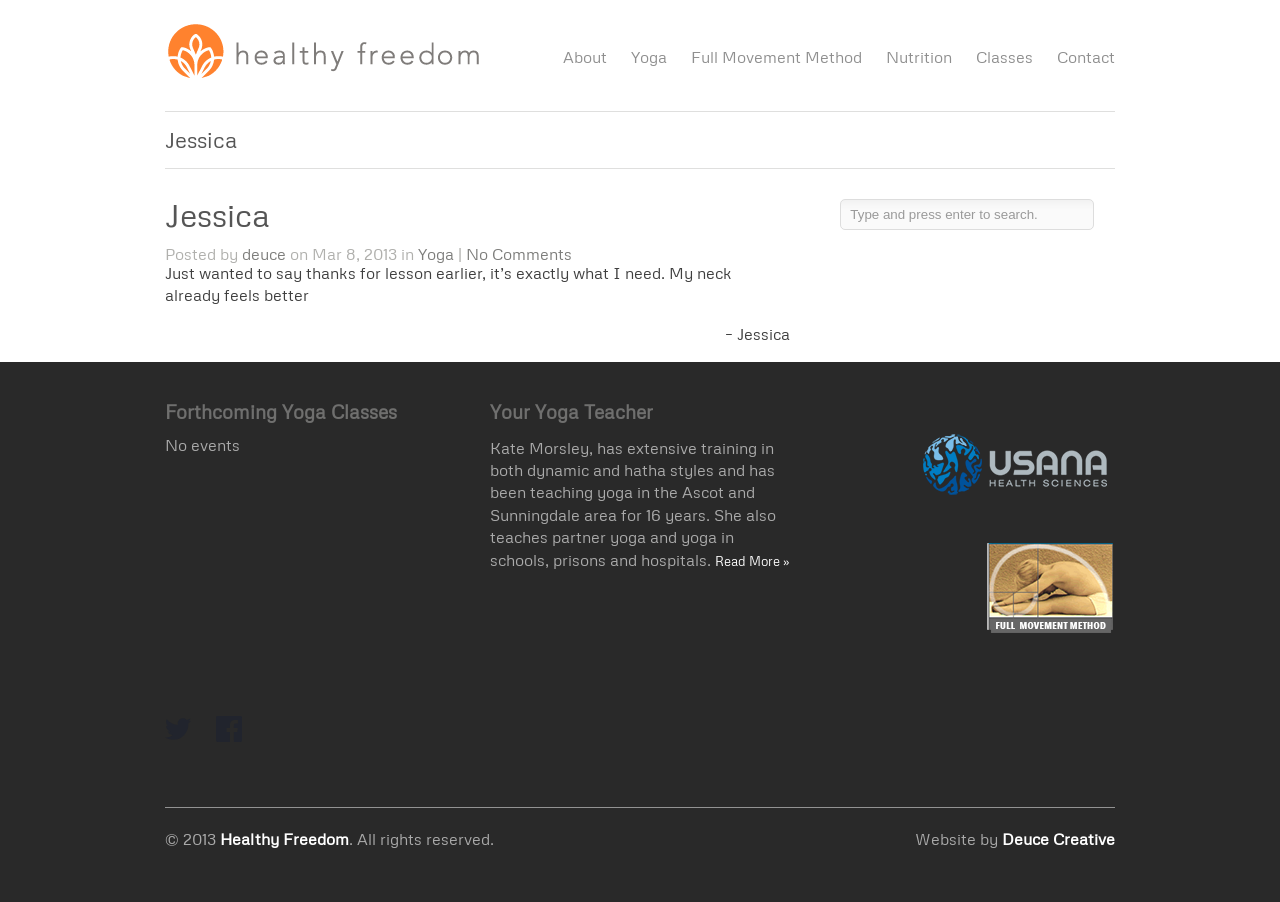Give a concise answer of one word or phrase to the question: 
What is the date of the blog post?

Mar 8, 2013